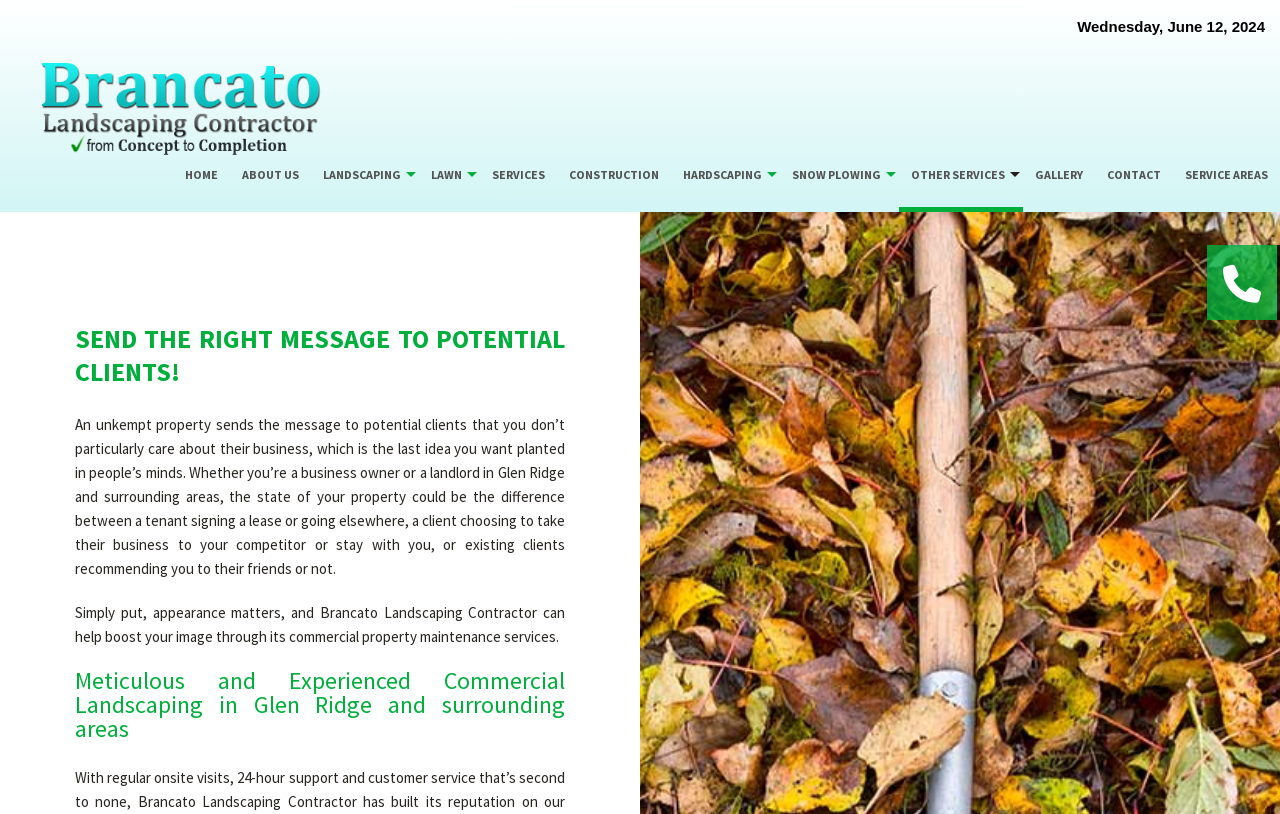Please specify the coordinates of the bounding box for the element that should be clicked to carry out this instruction: "Visit ACAPMA.COM.AU". The coordinates must be four float numbers between 0 and 1, formatted as [left, top, right, bottom].

None